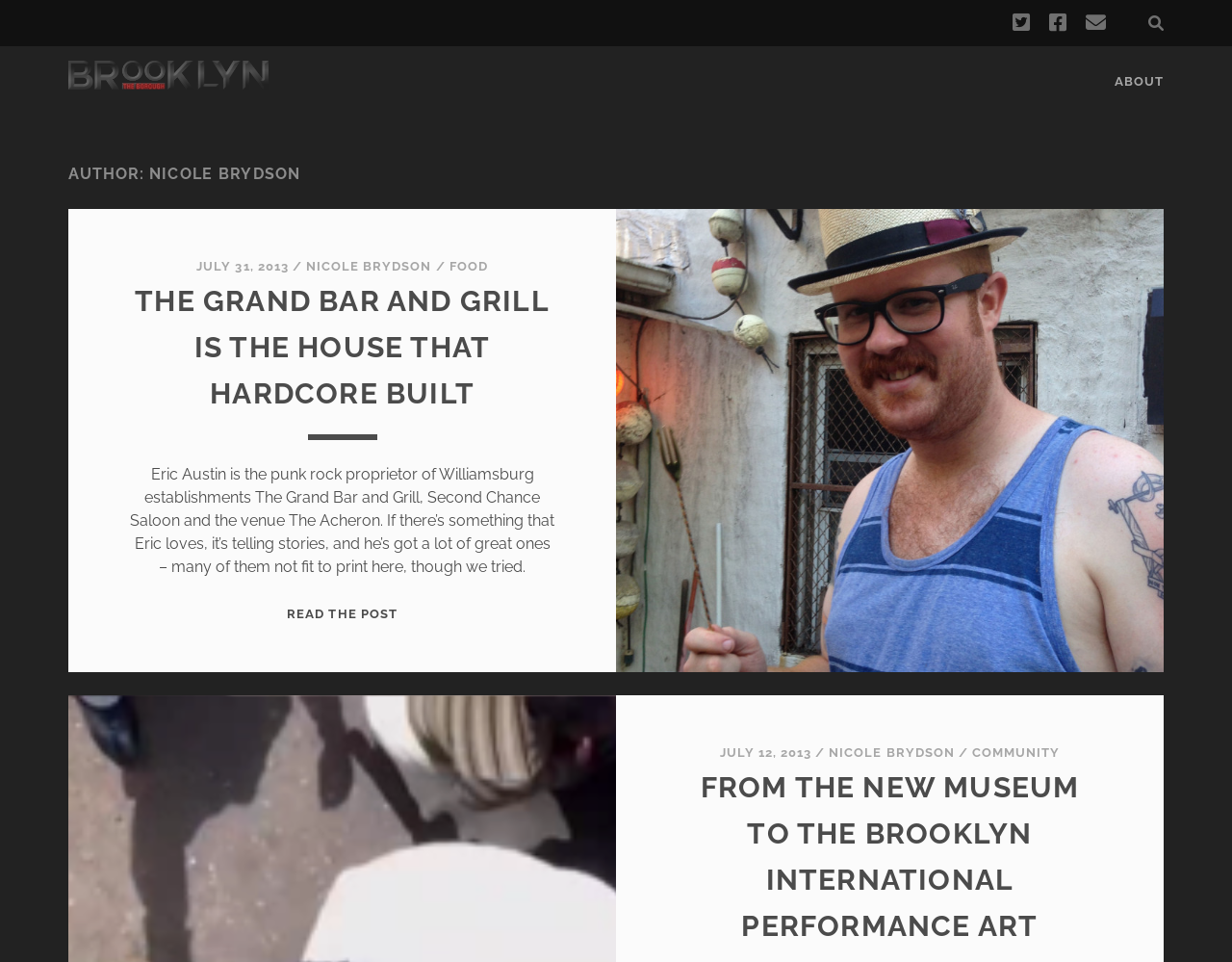Using the element description: "facebook", determine the bounding box coordinates. The coordinates should be in the format [left, top, right, bottom], with values between 0 and 1.

[0.851, 0.006, 0.865, 0.042]